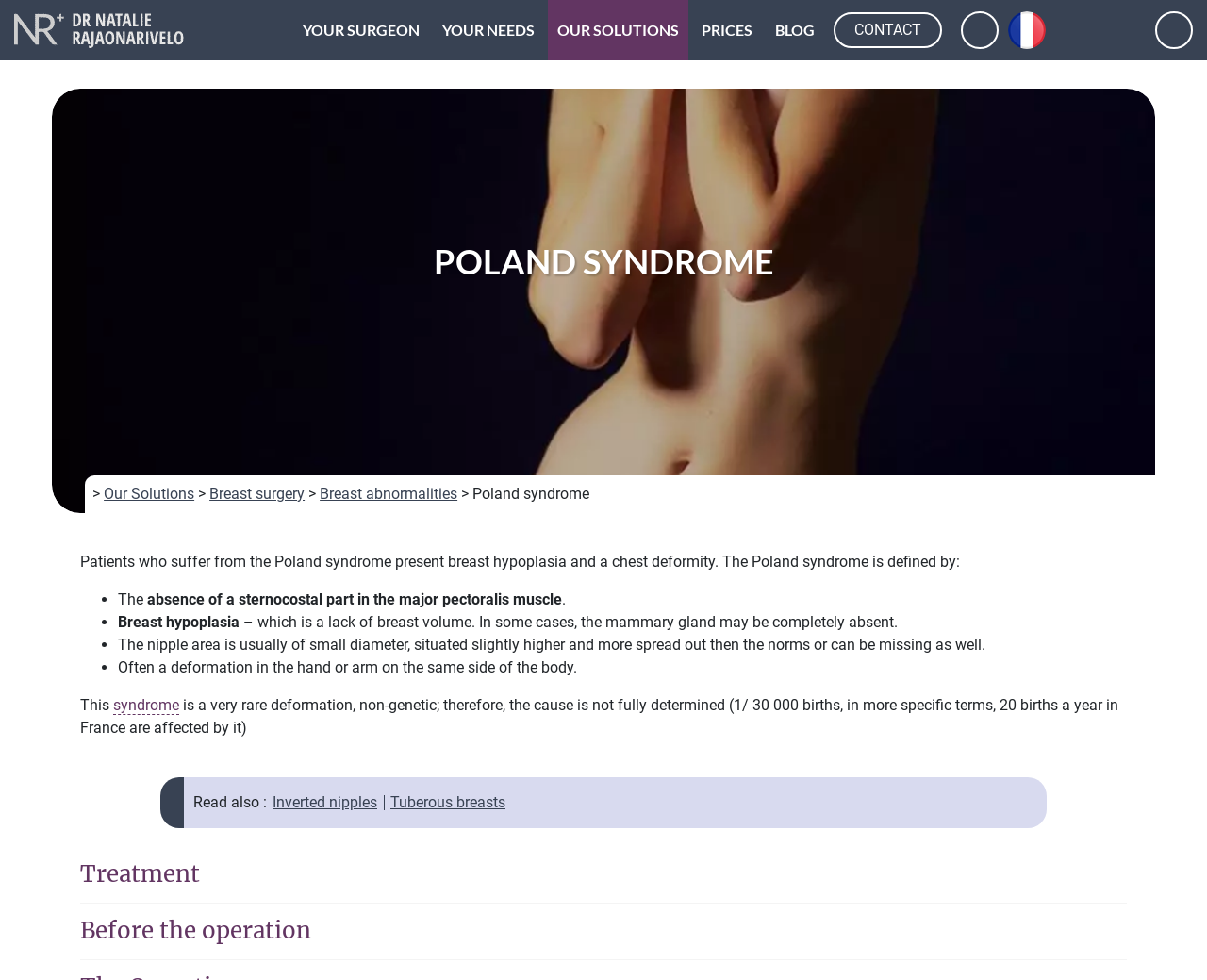What is the name of the surgeon mentioned on the webpage?
Using the image as a reference, answer the question in detail.

The webpage title mentions 'Doctor Natalie Rajaonarivelo', indicating that she is the surgeon associated with the webpage content.